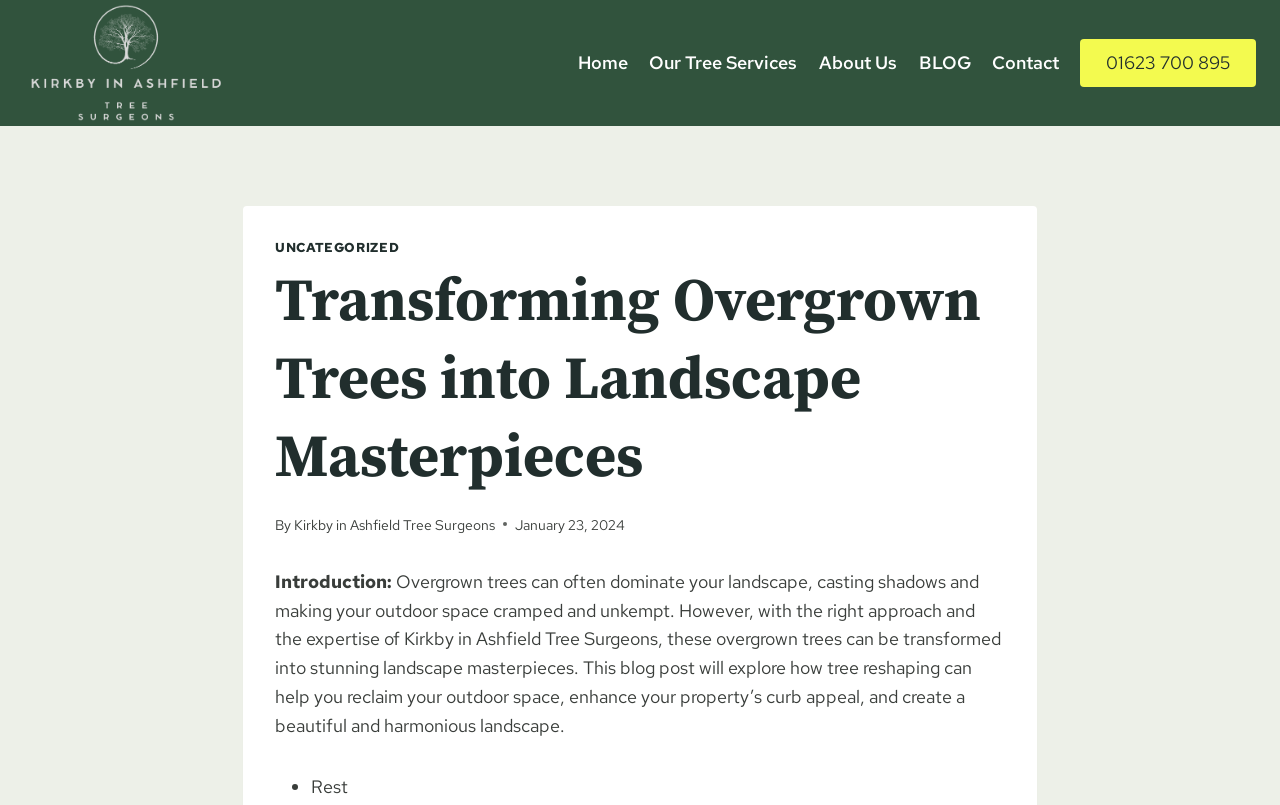Create an in-depth description of the webpage, covering main sections.

The webpage is about transforming overgrown trees into landscape masterpieces, specifically highlighting the services of Kirkby in Ashfield Tree Surgeons. At the top left, there is a logo of Kirkby in Ashfield Tree Surgeons, which is also a link. 

Below the logo, there is a primary navigation menu with five links: Home, Our Tree Services, About Us, BLOG, and Contact. These links are aligned horizontally and take up about half of the screen width.

On the right side of the screen, there is a phone number link, 01623 700 895. Below this phone number, there is a header section with a title, "Transforming Overgrown Trees into Landscape Masterpieces", which is a heading. 

Under the title, there is a byline with the text "By" followed by a link to Kirkby in Ashfield Tree Surgeons. Next to the byline, there is a date, January 23, 2024. 

The main content of the webpage starts with the text "Introduction:", followed by a paragraph that explains how overgrown trees can be transformed into stunning landscape masterpieces with the right approach and expertise. 

Below the introductory paragraph, there is a bullet point marked with "•", followed by the text "Rest".